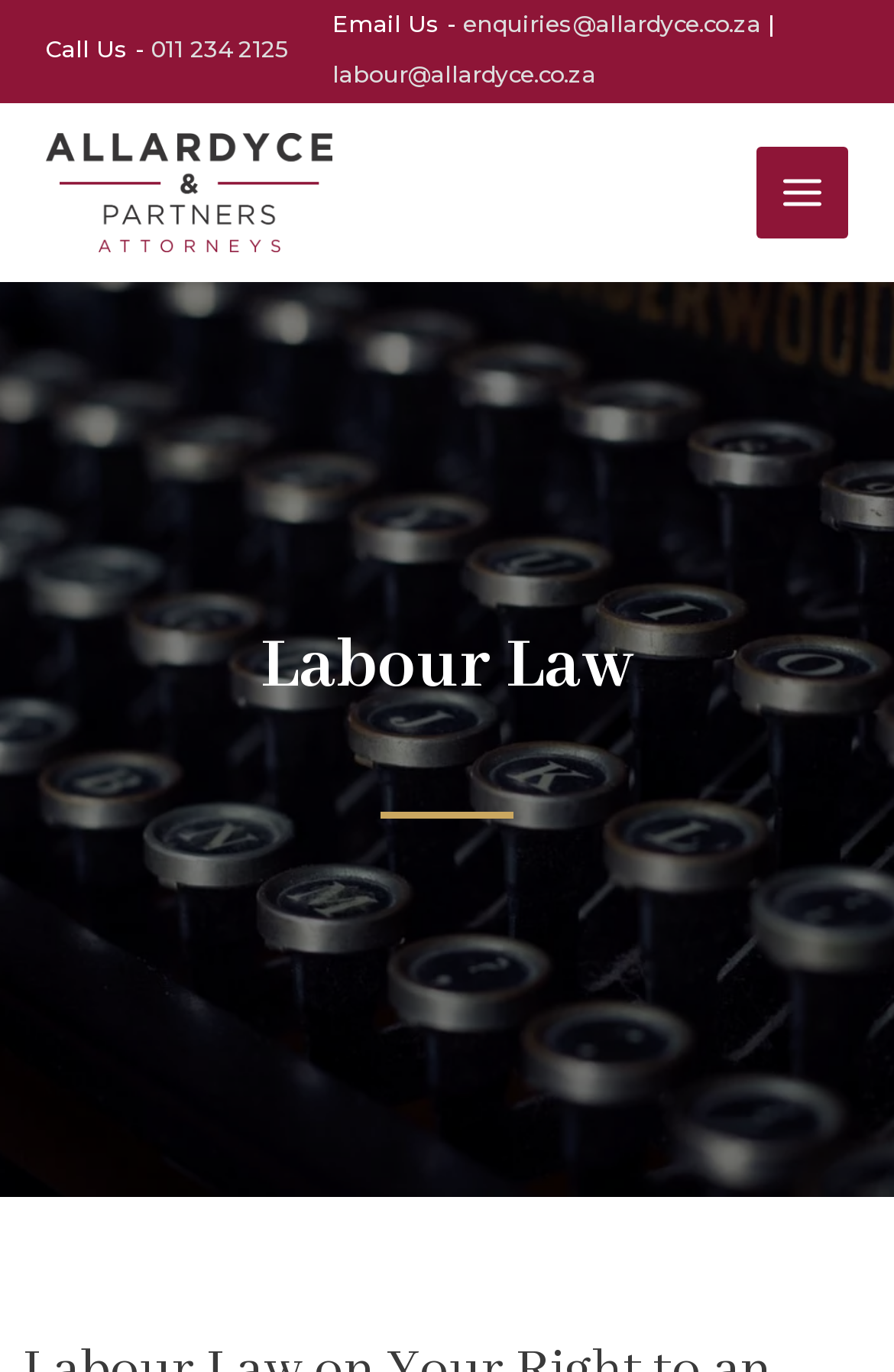Provide the bounding box coordinates for the UI element described in this sentence: "Main Menu". The coordinates should be four float values between 0 and 1, i.e., [left, top, right, bottom].

[0.845, 0.107, 0.949, 0.174]